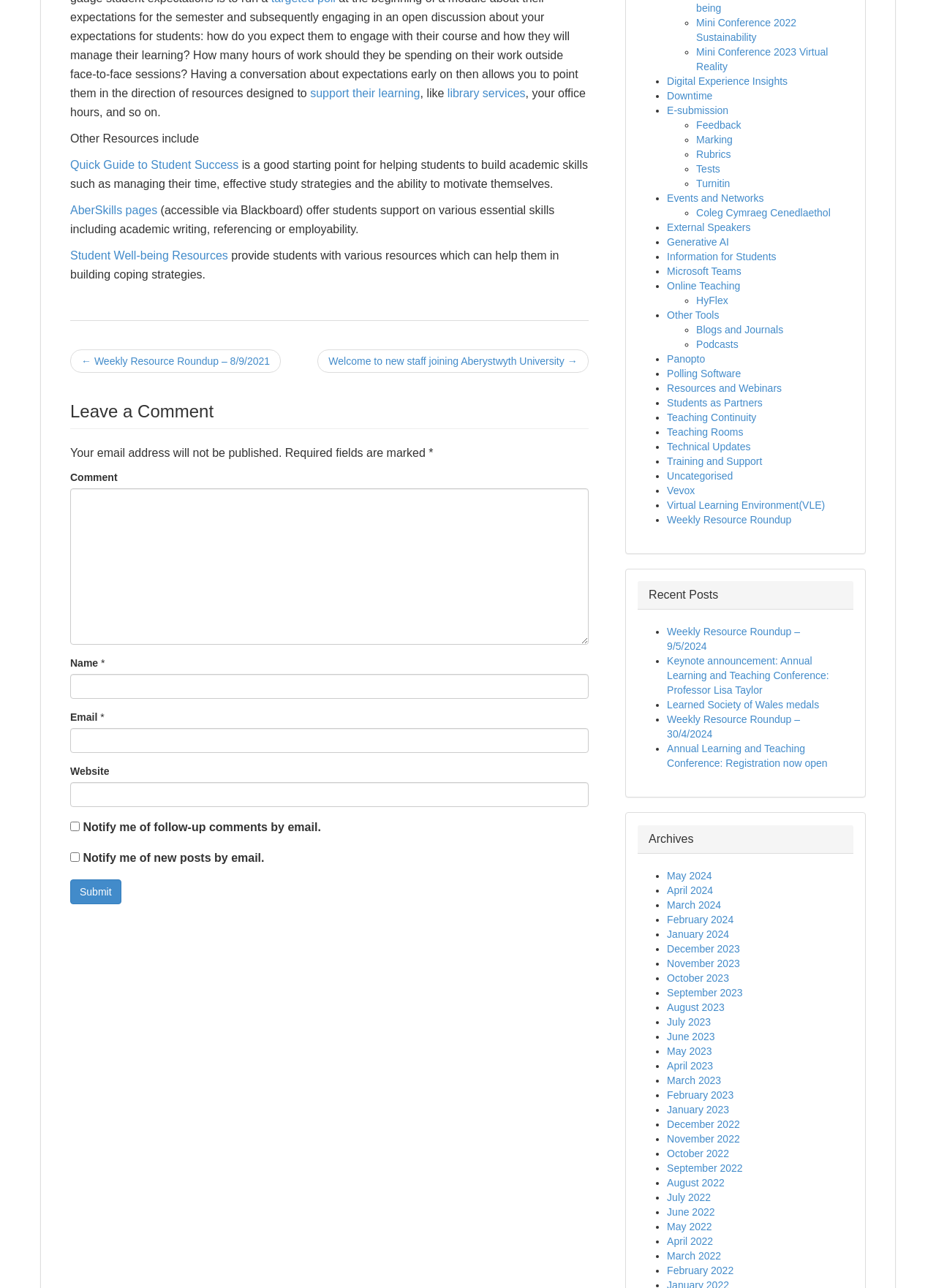What type of resources are provided by Student Well-being Resources?
Answer the question with a single word or phrase by looking at the picture.

Resources for building coping strategies